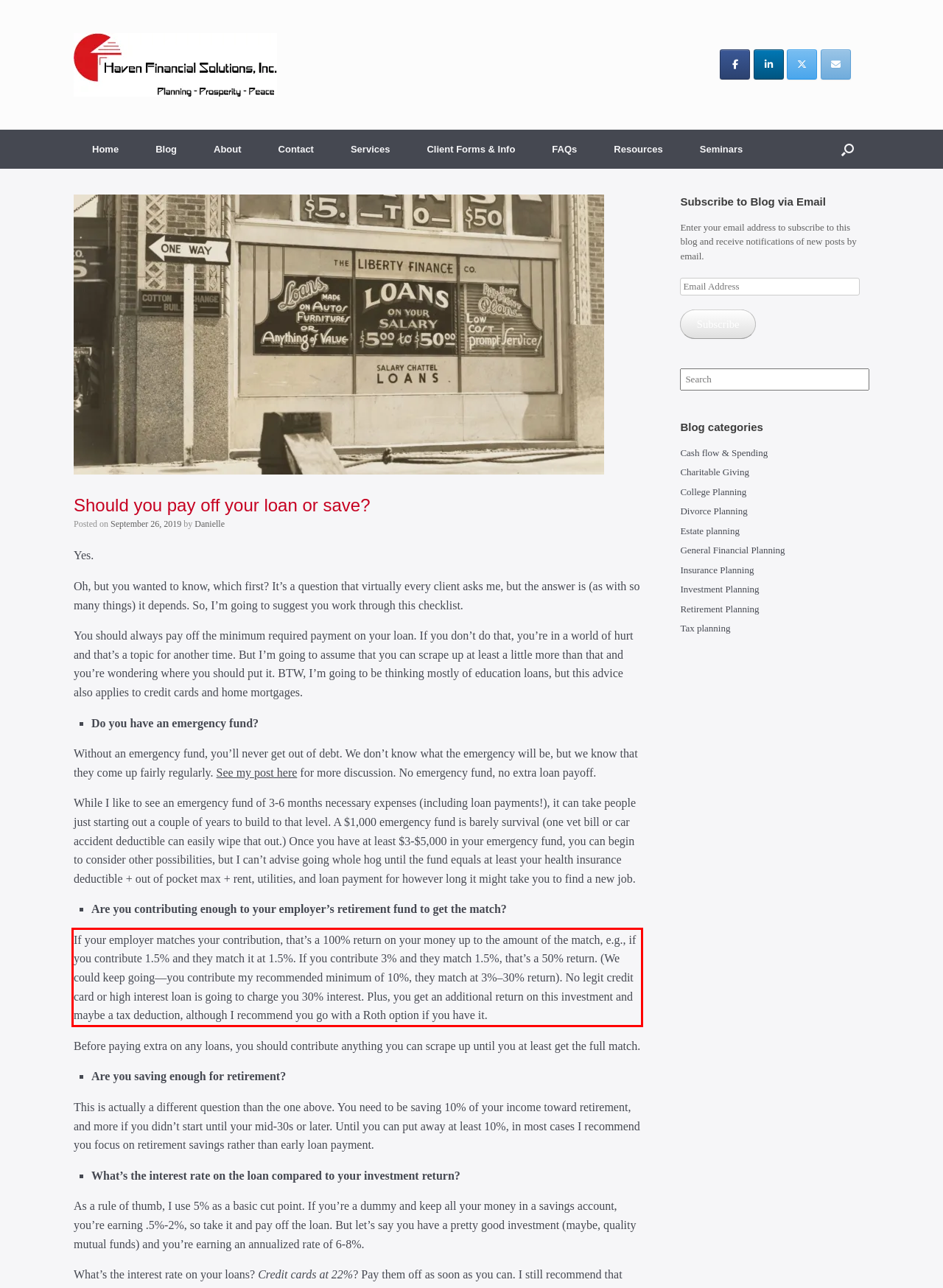In the screenshot of the webpage, find the red bounding box and perform OCR to obtain the text content restricted within this red bounding box.

If your employer matches your contribution, that’s a 100% return on your money up to the amount of the match, e.g., if you contribute 1.5% and they match it at 1.5%. If you contribute 3% and they match 1.5%, that’s a 50% return. (We could keep going—you contribute my recommended minimum of 10%, they match at 3%–30% return). No legit credit card or high interest loan is going to charge you 30% interest. Plus, you get an additional return on this investment and maybe a tax deduction, although I recommend you go with a Roth option if you have it.